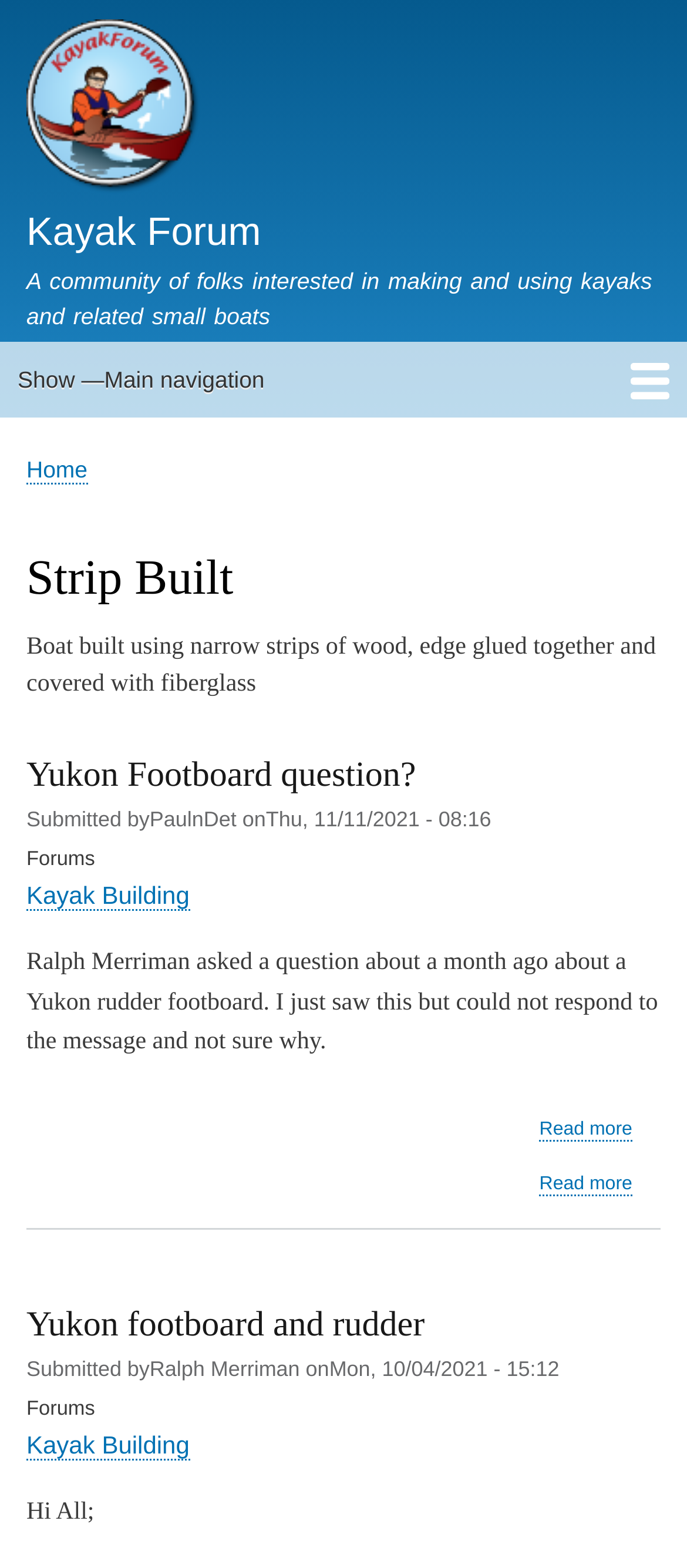Please find the bounding box coordinates for the clickable element needed to perform this instruction: "Go to the Home page".

None